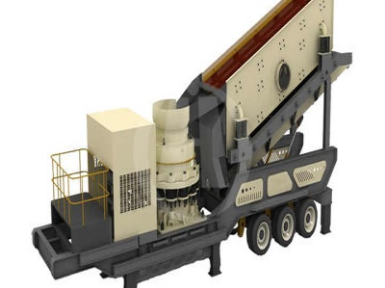Please provide a comprehensive answer to the question based on the screenshot: What is the machine mounted on?

The machine is mounted on a durable trailer frame, which is equipped with wheels, allowing for easy transportation to different job sites, making it ideal for projects requiring quick setup and mobility.